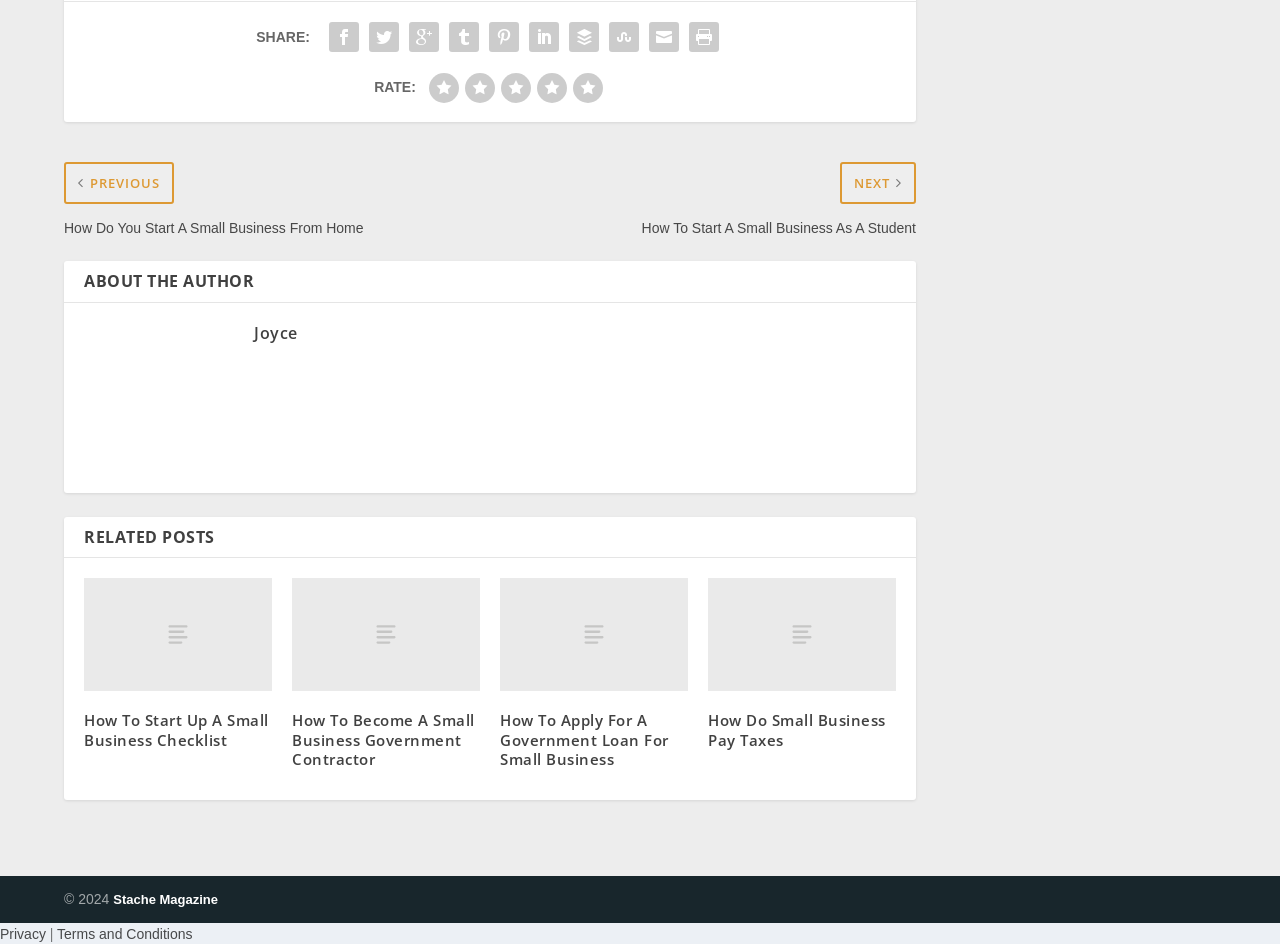Please identify the bounding box coordinates of the clickable element to fulfill the following instruction: "Share on social media". The coordinates should be four float numbers between 0 and 1, i.e., [left, top, right, bottom].

[0.253, 0.033, 0.284, 0.075]